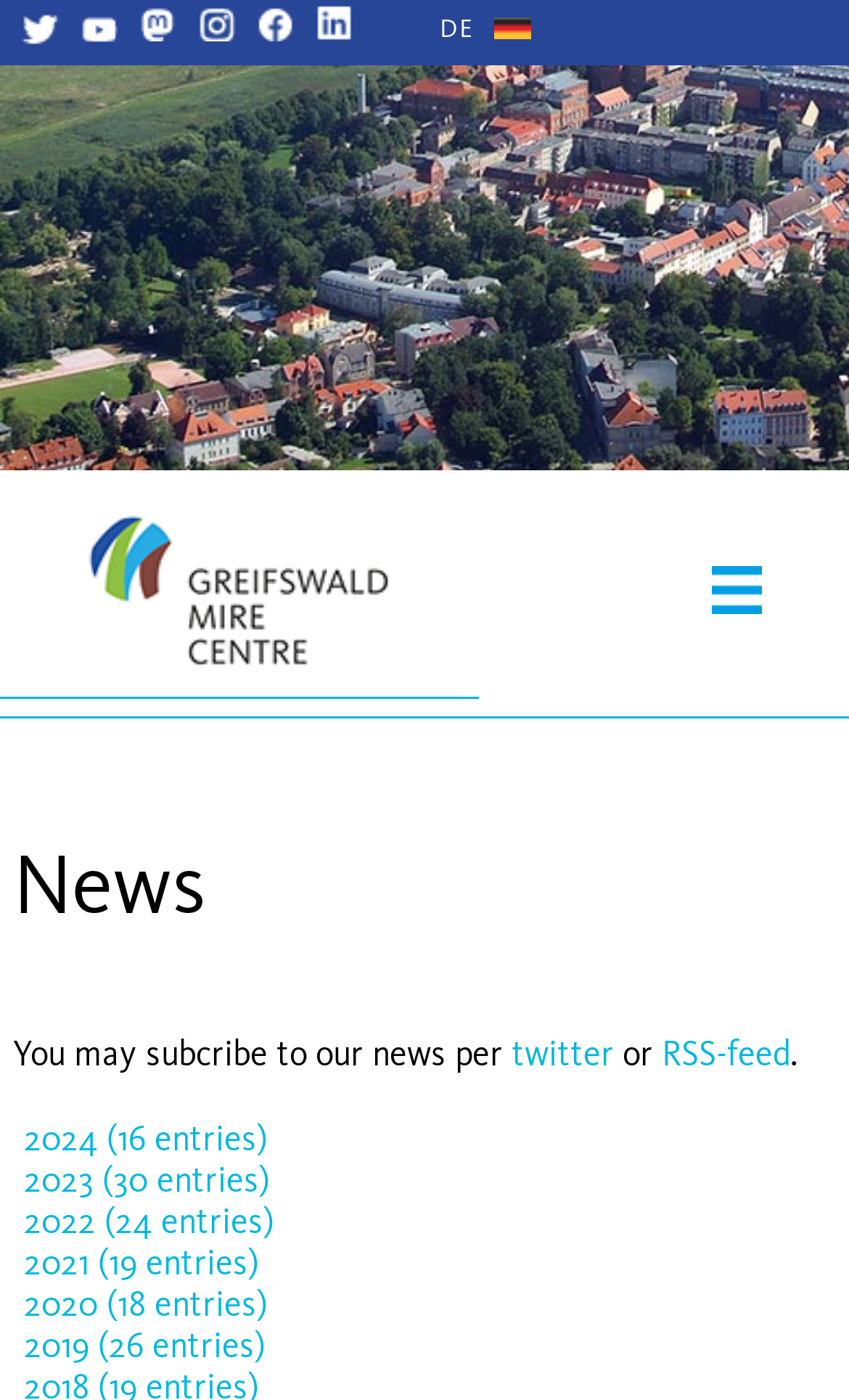Please specify the bounding box coordinates of the area that should be clicked to accomplish the following instruction: "View 2023 news entries". The coordinates should consist of four float numbers between 0 and 1, i.e., [left, top, right, bottom].

[0.028, 0.827, 0.318, 0.857]